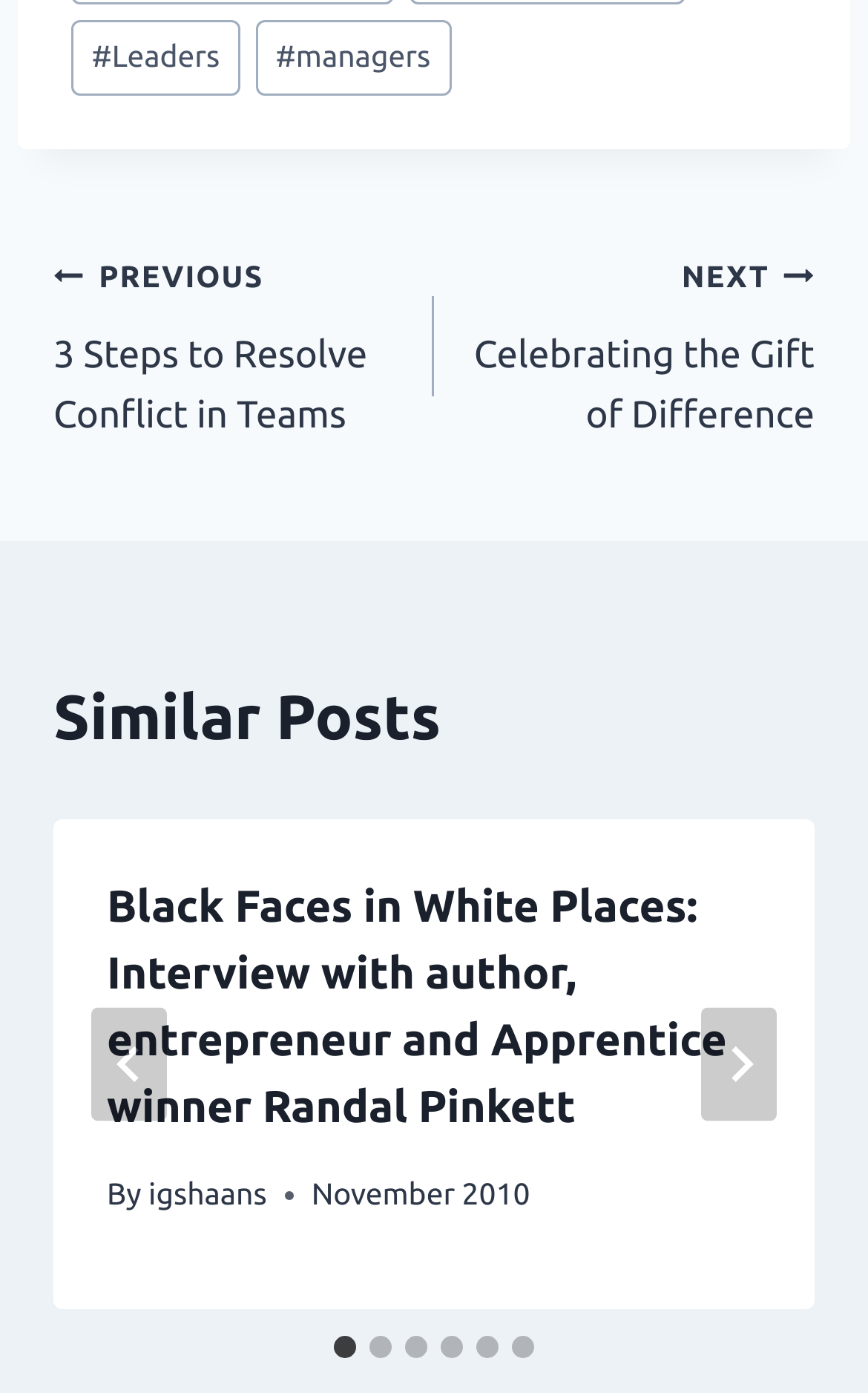Use a single word or phrase to answer the following:
What is the author of the first similar post?

igshaans